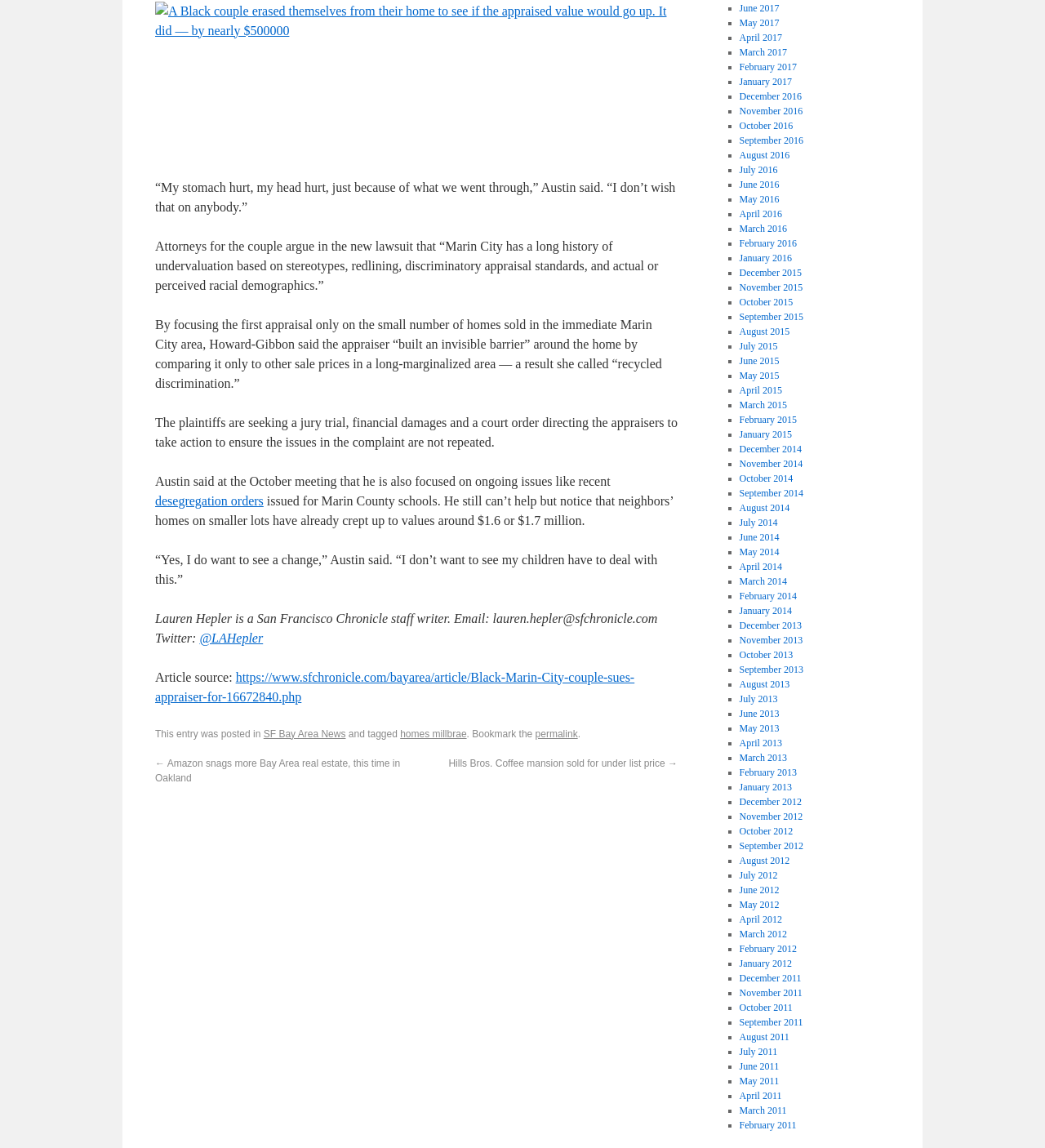Please identify the bounding box coordinates of the element's region that should be clicked to execute the following instruction: "Read more about SF Bay Area News". The bounding box coordinates must be four float numbers between 0 and 1, i.e., [left, top, right, bottom].

[0.252, 0.634, 0.331, 0.644]